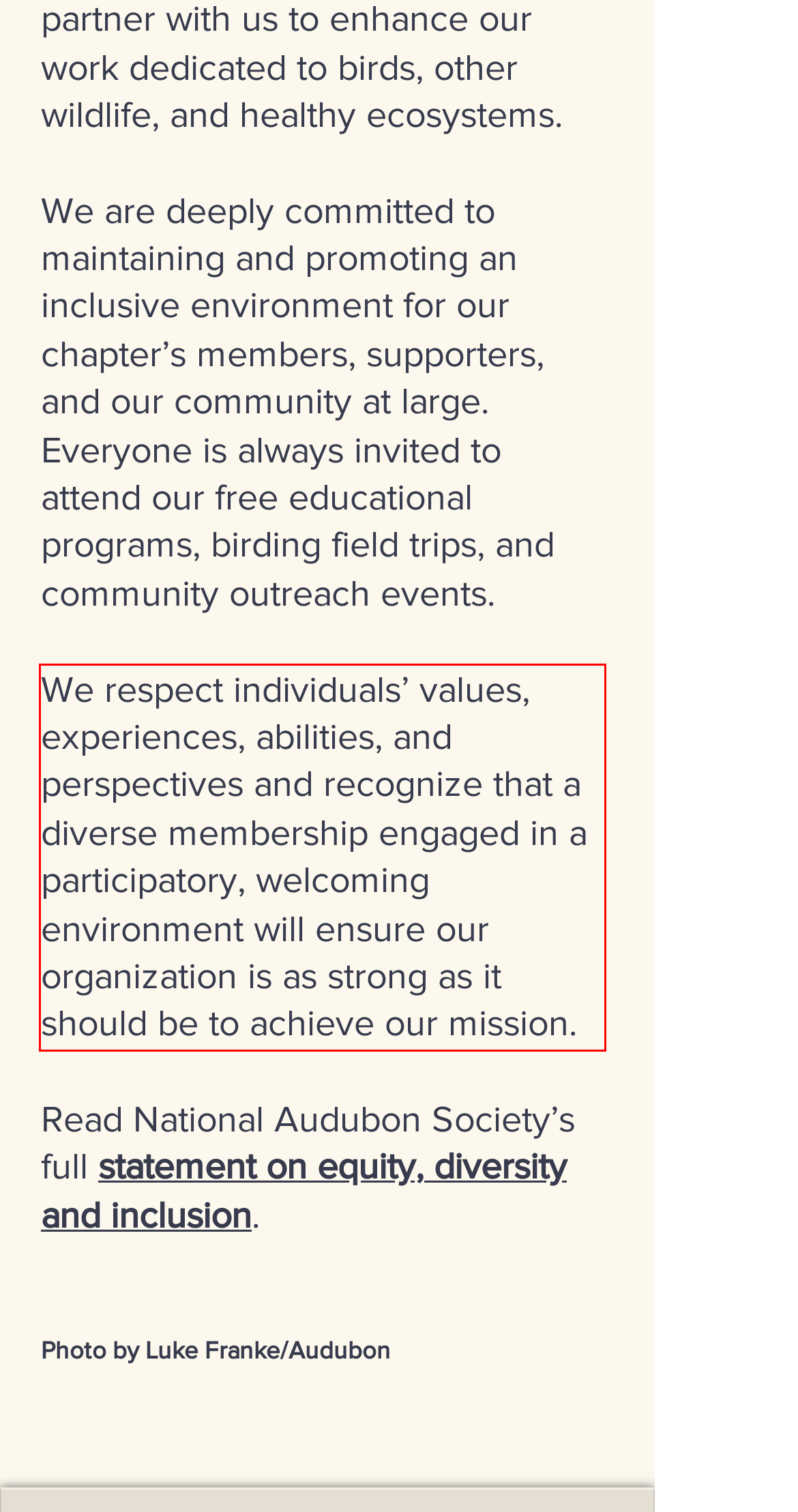You have a screenshot with a red rectangle around a UI element. Recognize and extract the text within this red bounding box using OCR.

We respect individuals’ values, experiences, abilities, and perspectives and recognize that a diverse membership engaged in a participatory, welcoming environment will ensure our organization is as strong as it should be to achieve our mission.